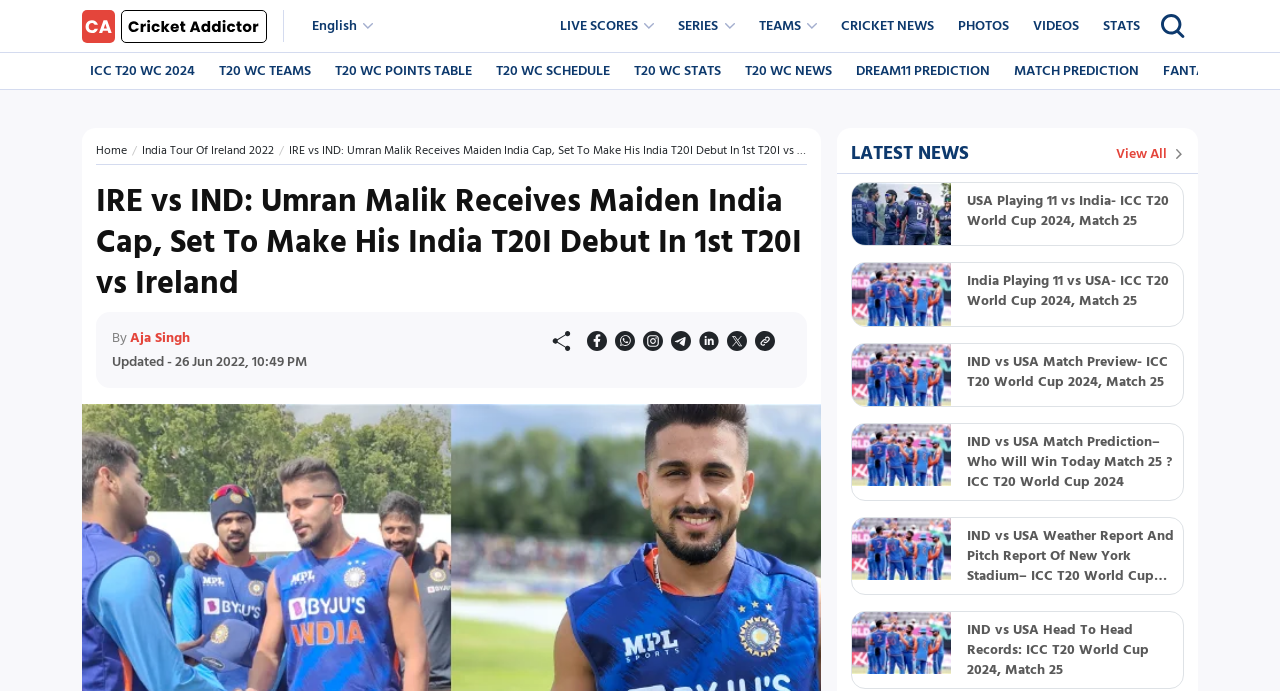What is the name of the cricketer receiving maiden India cap?
Using the screenshot, give a one-word or short phrase answer.

Umran Malik